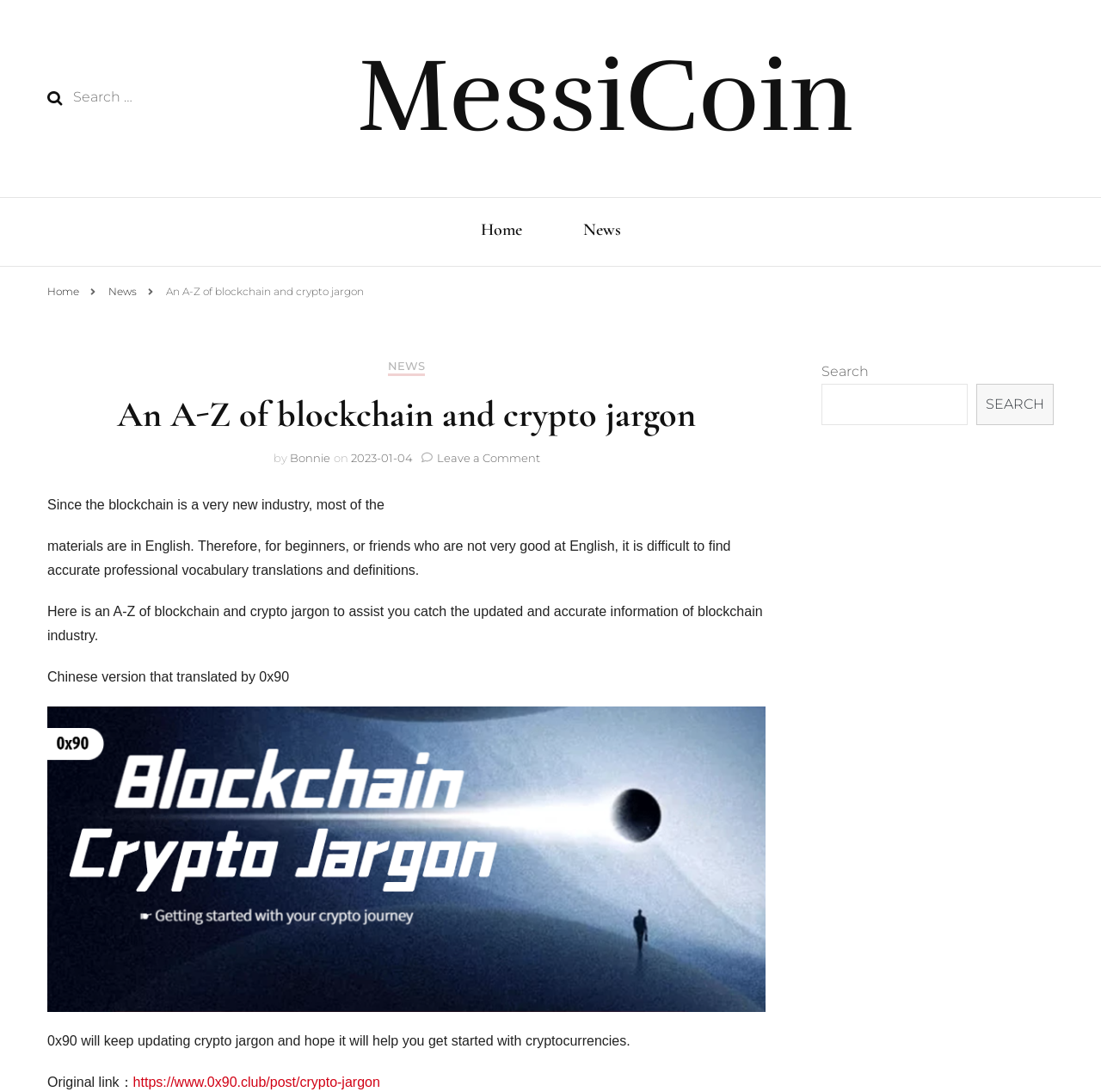Summarize the webpage with intricate details.

The webpage is about an A-Z guide to blockchain and crypto jargon, specifically designed for those who are not proficient in English. At the top, there is a search bar with a "Search" button, allowing users to search for specific terms. Below the search bar, there is a navigation menu with links to "Home", "News", and "Mobile".

The main content of the webpage is an article titled "An A-Z of blockchain and crypto jargon" written by Bonnie on January 4, 2023. The article explains the difficulty of finding accurate professional vocabulary translations and definitions in the blockchain industry, especially for those who are not fluent in English. It then introduces the A-Z guide as a resource to help readers catch up with the latest and accurate information in the industry.

The article is divided into several paragraphs, with the first paragraph explaining the purpose of the guide. The second paragraph introduces the guide, and the third paragraph mentions that a Chinese version of the guide is available, translated by 0x90. There is also a link to the original article on 0x90's website.

On the right side of the webpage, there is a complementary section with another search bar, allowing users to search for specific terms.